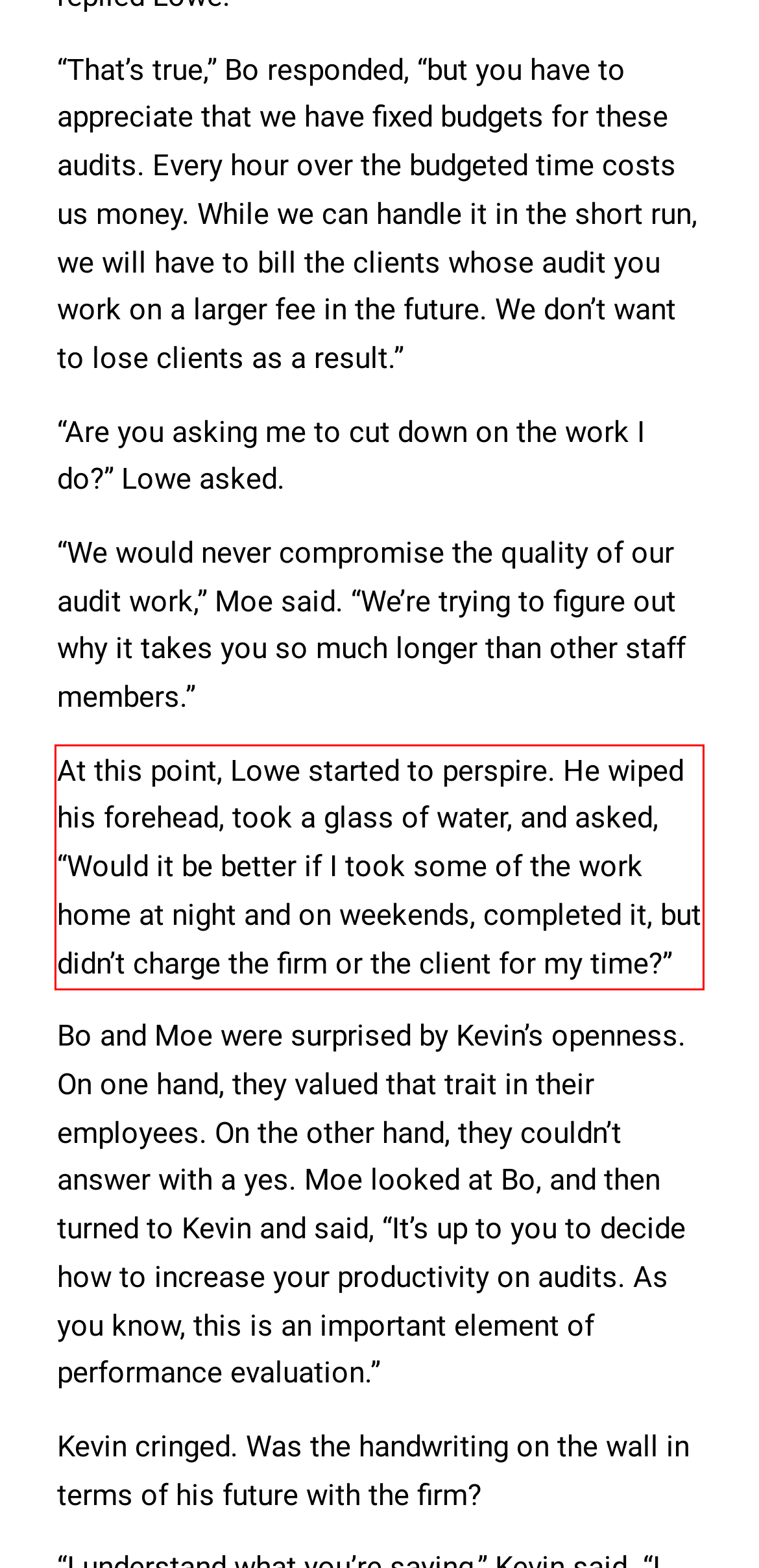Within the provided webpage screenshot, find the red rectangle bounding box and perform OCR to obtain the text content.

At this point, Lowe started to perspire. He wiped his forehead, took a glass of water, and asked, “Would it be better if I took some of the work home at night and on weekends, completed it, but didn’t charge the firm or the client for my time?”